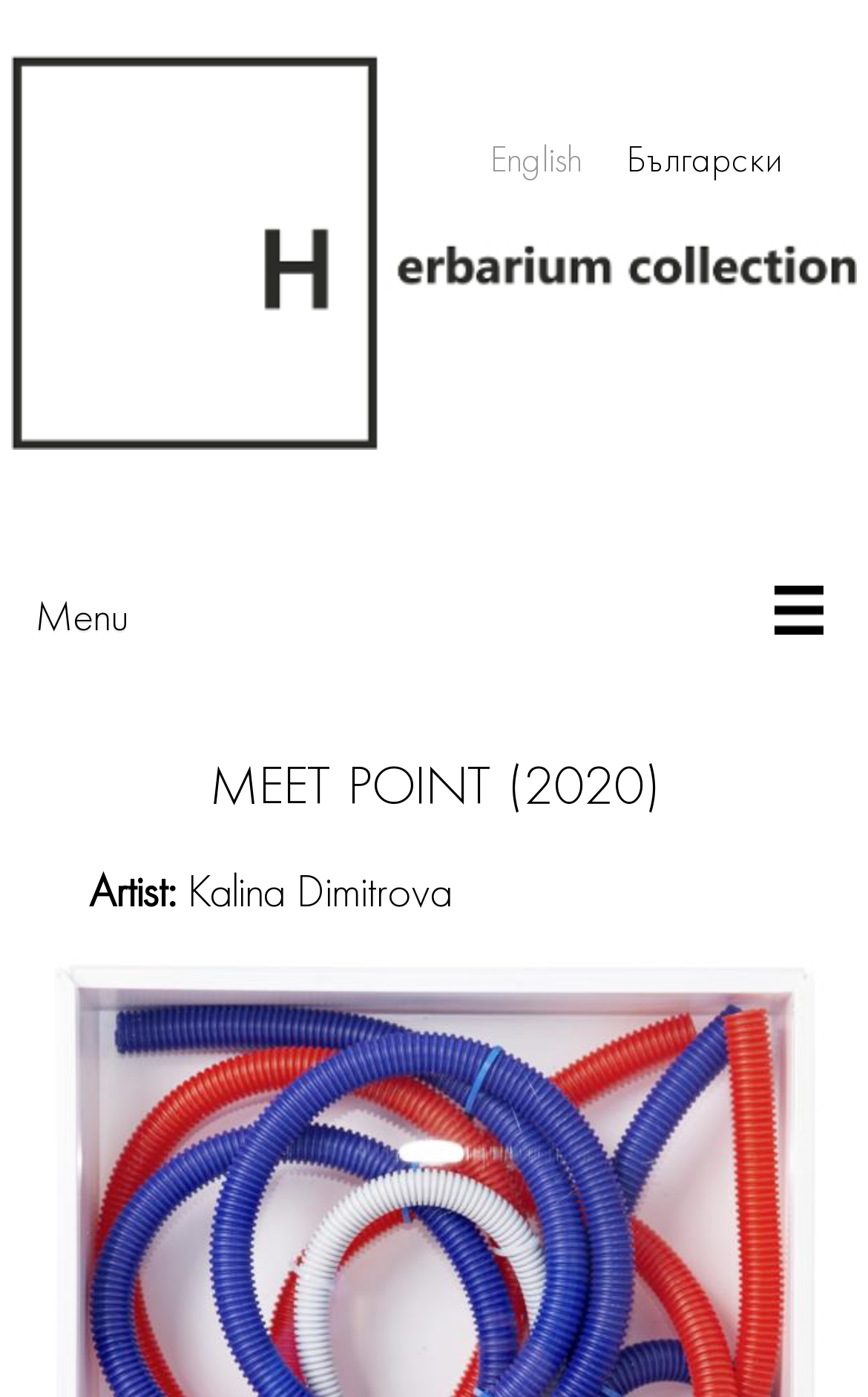Using the webpage screenshot, find the UI element described by HERBARIUM COLLECTION. Provide the bounding box coordinates in the format (top-left x, top-left y, bottom-right x, bottom-right y), ensuring all values are floating point numbers between 0 and 1.

[0.0, 0.04, 0.846, 0.102]